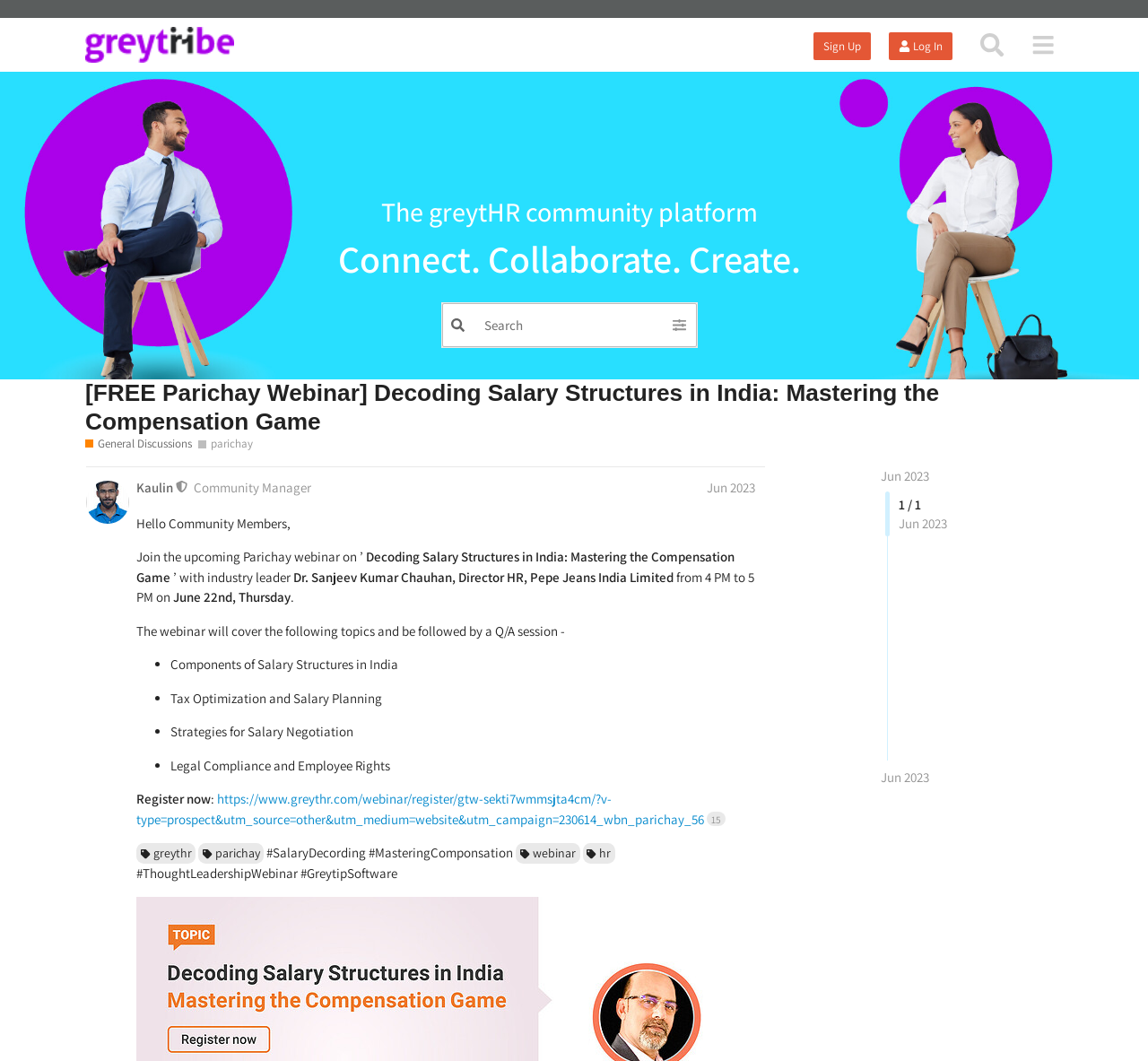Determine the bounding box coordinates of the element that should be clicked to execute the following command: "Read the article about health".

None